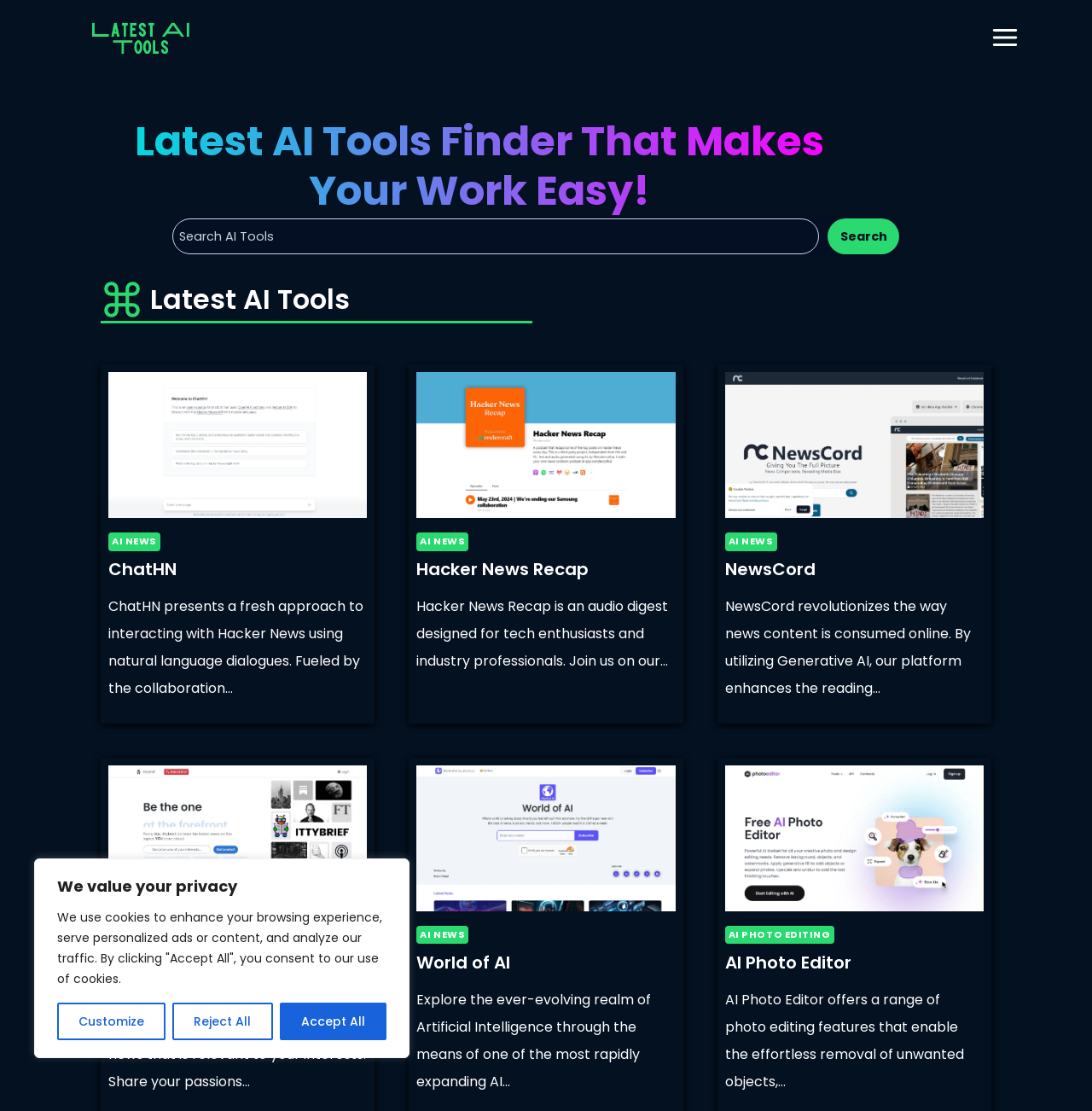Please identify the bounding box coordinates for the region that you need to click to follow this instruction: "Scroll to top".

[0.961, 0.945, 0.977, 0.96]